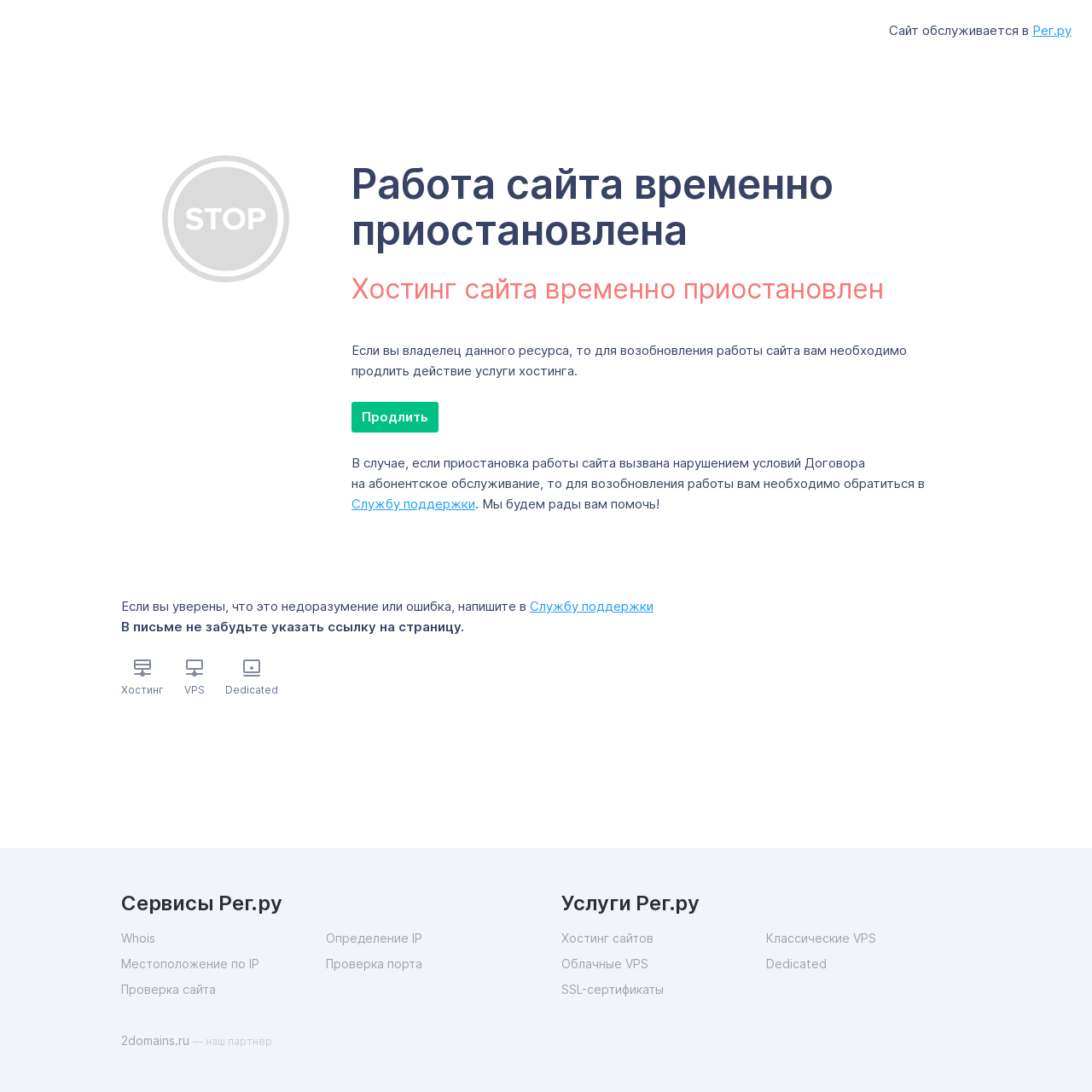What is the current status of the website?
Using the image as a reference, answer the question with a short word or phrase.

Temporarily suspended